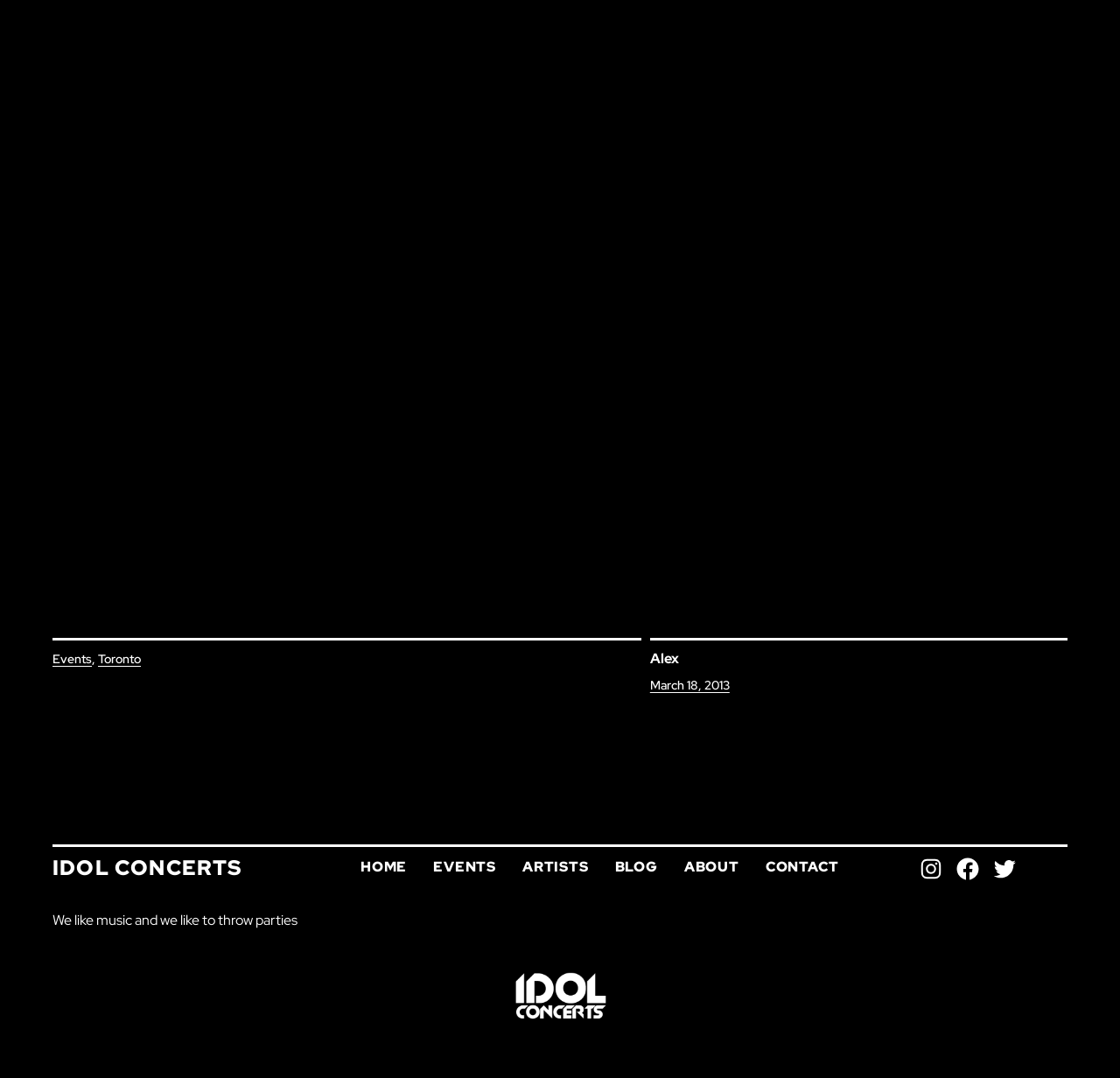Locate the bounding box coordinates of the element that should be clicked to fulfill the instruction: "View Idol Concerts".

[0.453, 0.897, 0.547, 0.951]